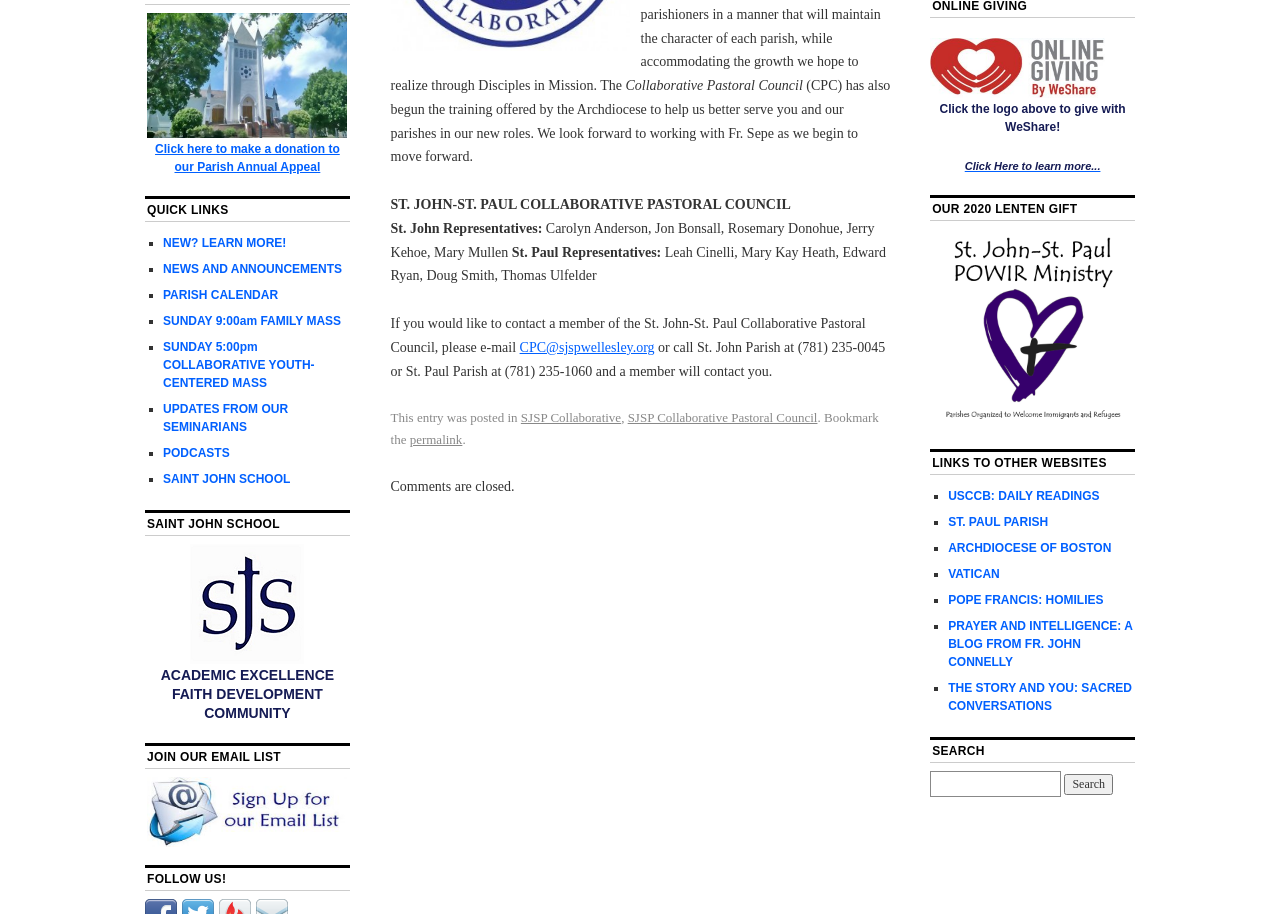Provide the bounding box coordinates of the HTML element described by the text: "parent_node: Search for: value="Search"".

[0.832, 0.847, 0.87, 0.87]